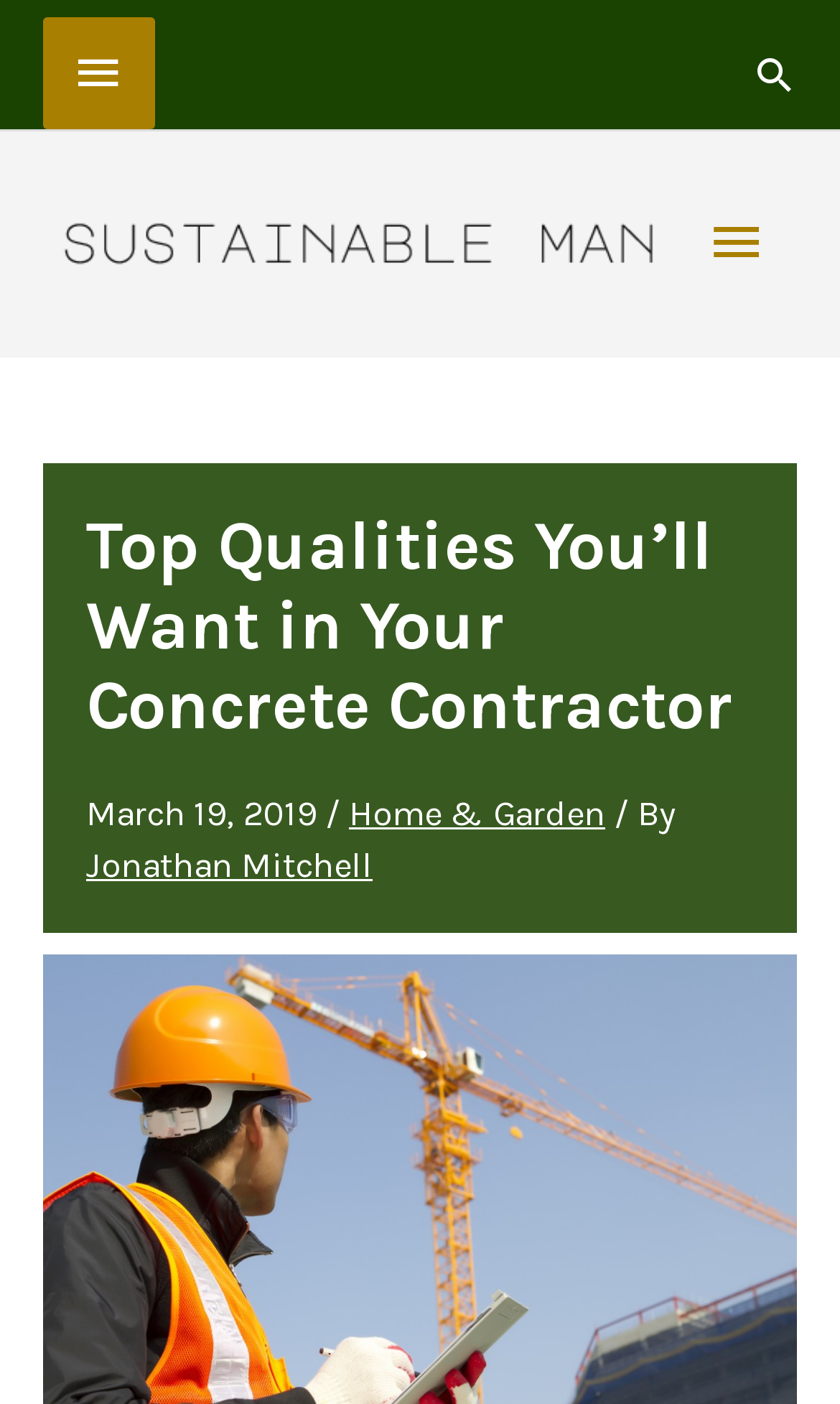Provide the bounding box coordinates of the HTML element described as: "Above Header". The bounding box coordinates should be four float numbers between 0 and 1, i.e., [left, top, right, bottom].

[0.051, 0.013, 0.184, 0.092]